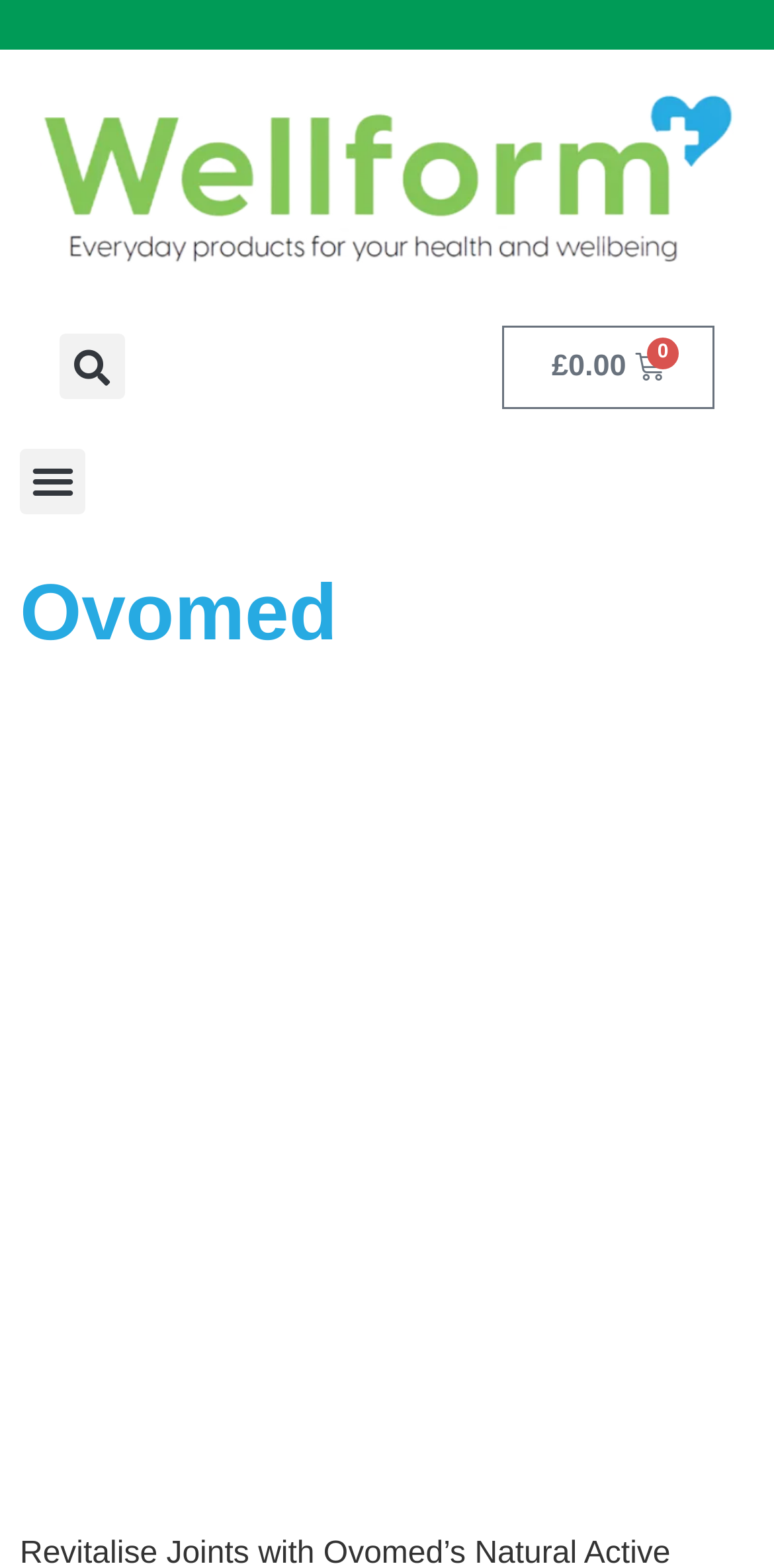Please study the image and answer the question comprehensively:
Is the search bar empty?

I found a search bar with the bounding box coordinates [0.077, 0.213, 0.161, 0.255], and it does not have any text, which suggests that it is empty.